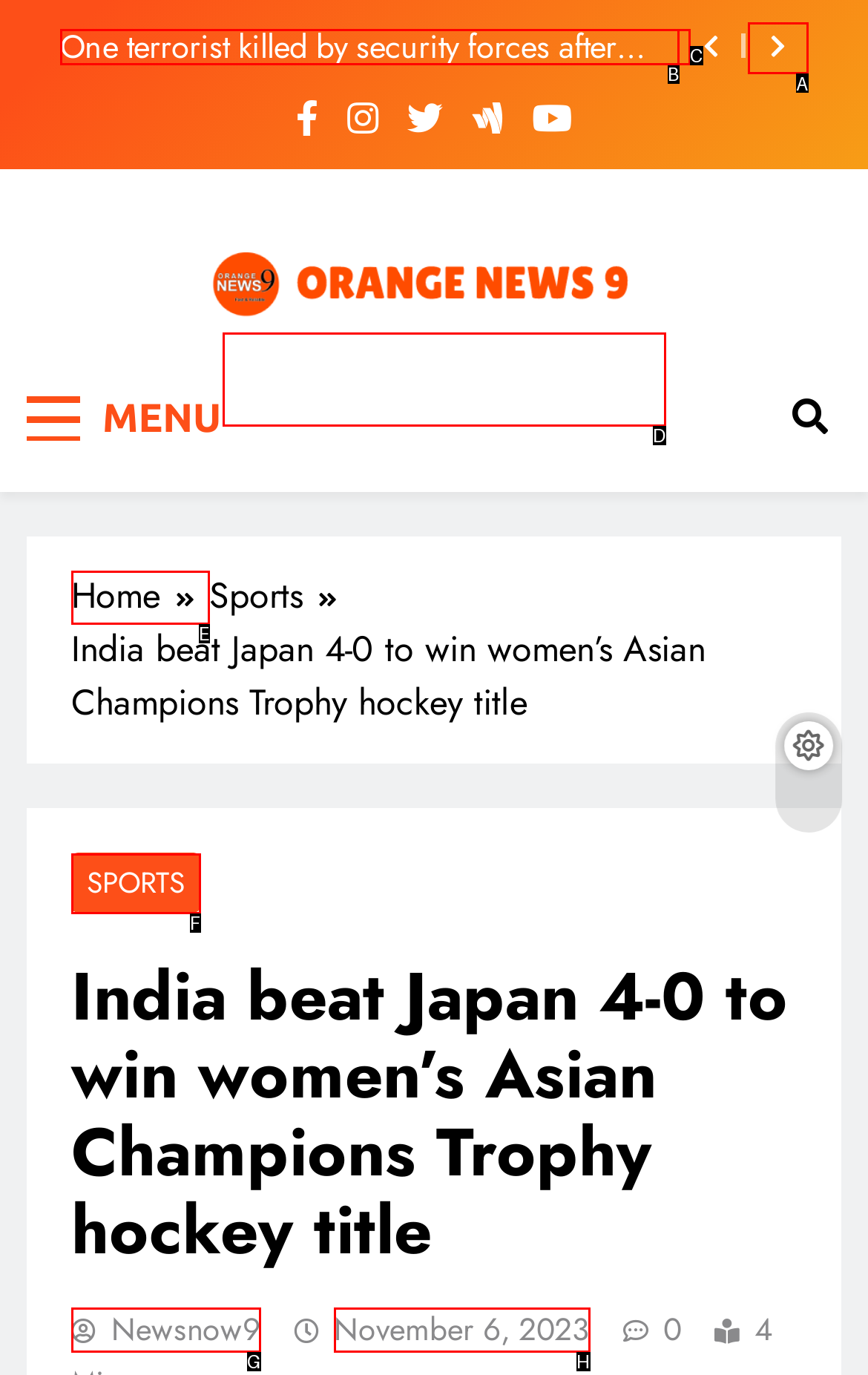Identify which HTML element matches the description: OrangeNews9. Answer with the correct option's letter.

D